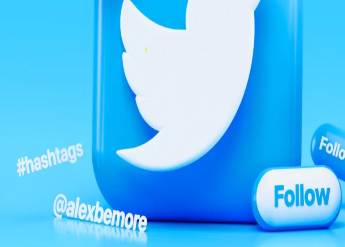Give a thorough caption for the picture.

The image prominently features the iconic blue Twitter logo, characterized by its unmistakable bird silhouette. Surrounding the logo are various text elements, including popular social media tags like "#hashtags" and the handle "@alexbemoore," suggesting themes of engagement and connectivity. Additionally, a call-to-action button labeled "Follow" is depicted, emphasizing the platform's focus on building networks and encouraging user interaction. The vibrant blue background enhances the overall visual appeal, reinforcing the brand's identity and evoking a sense of social media dynamism.